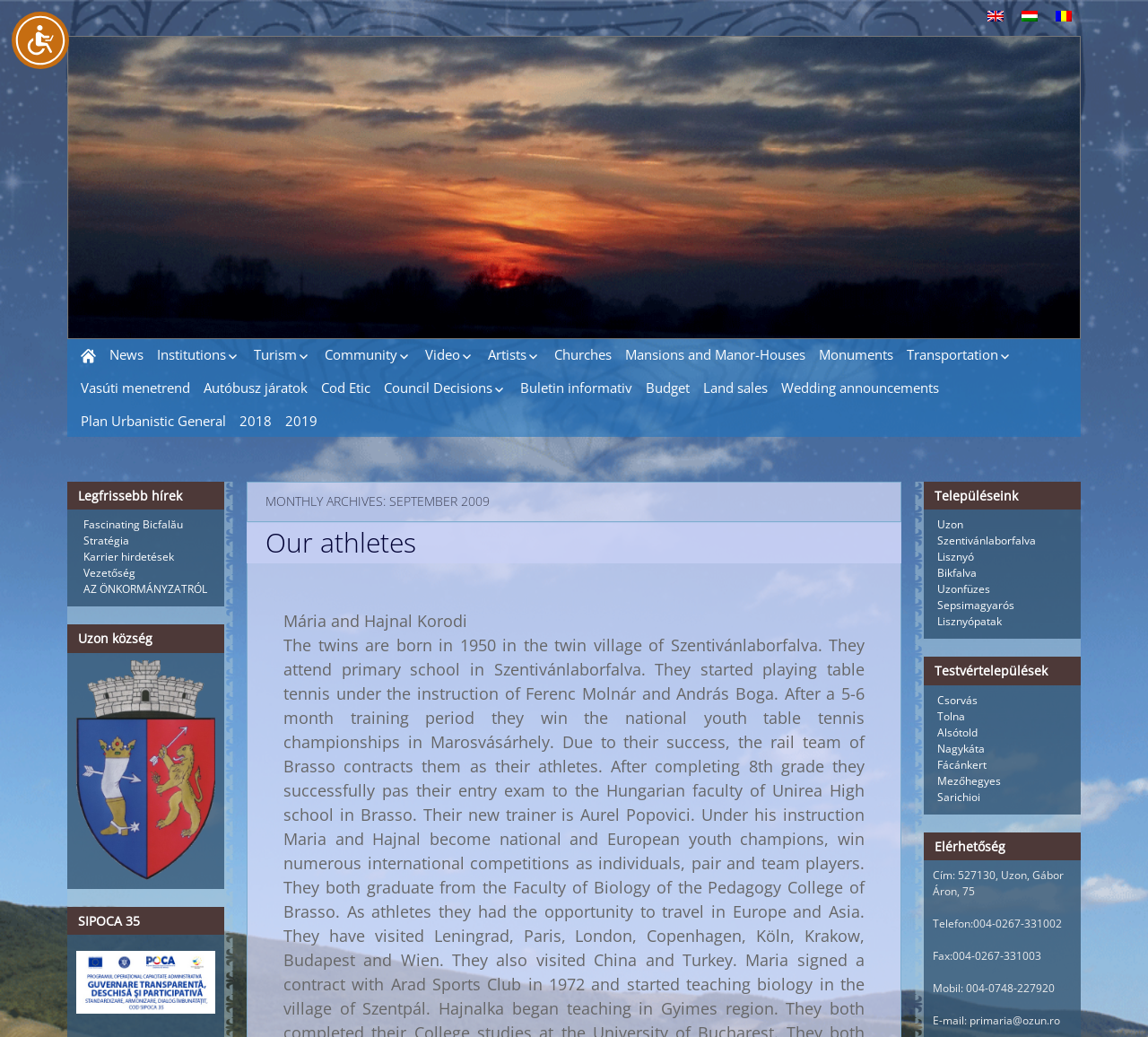Answer with a single word or phrase: 
What is the purpose of the 'Transportation' link?

To provide transportation information